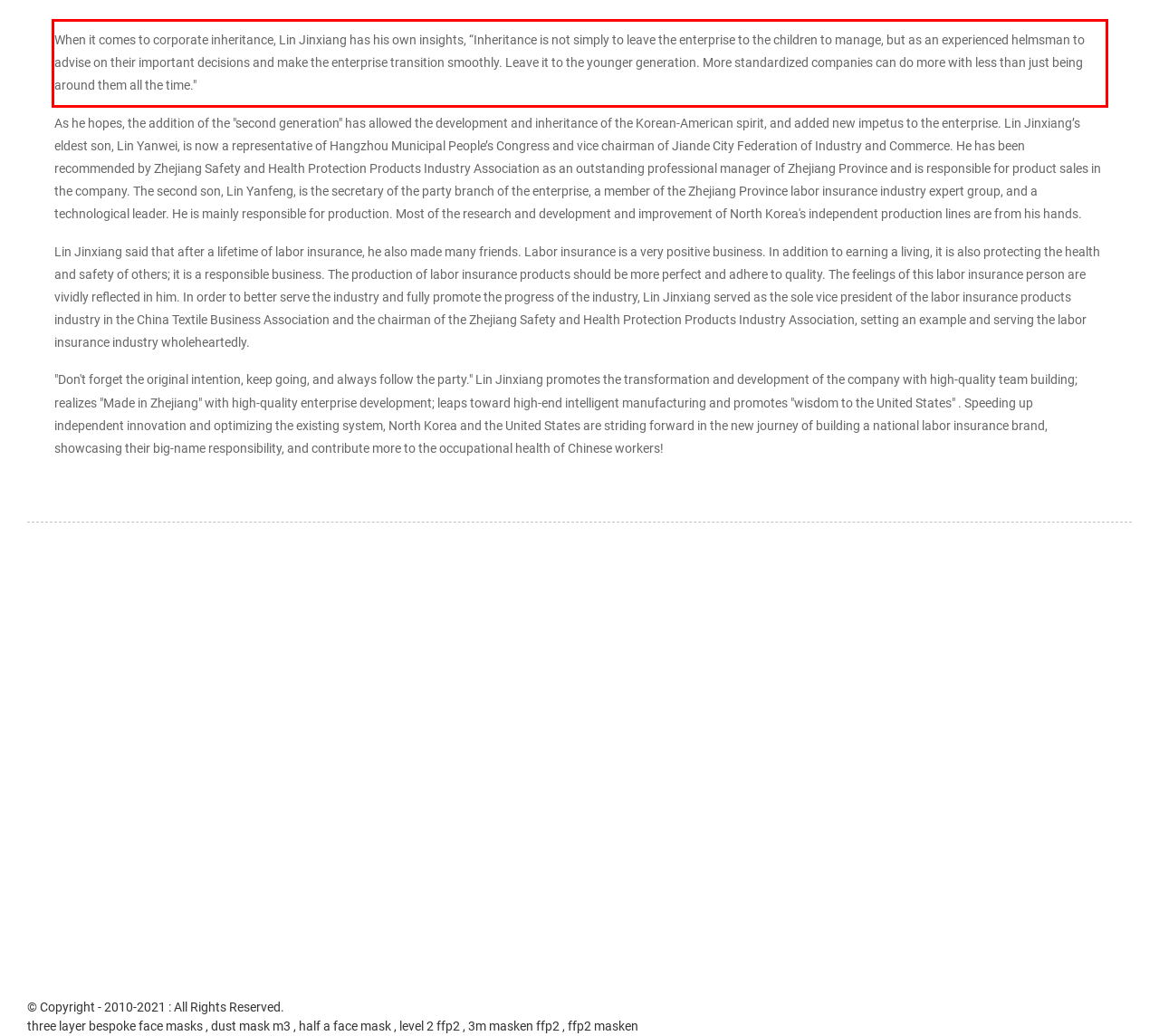Identify the text inside the red bounding box on the provided webpage screenshot by performing OCR.

When it comes to corporate inheritance, Lin Jinxiang has his own insights, “Inheritance is not simply to leave the enterprise to the children to manage, but as an experienced helmsman to advise on their important decisions and make the enterprise transition smoothly. Leave it to the younger generation. More standardized companies can do more with less than just being around them all the time."